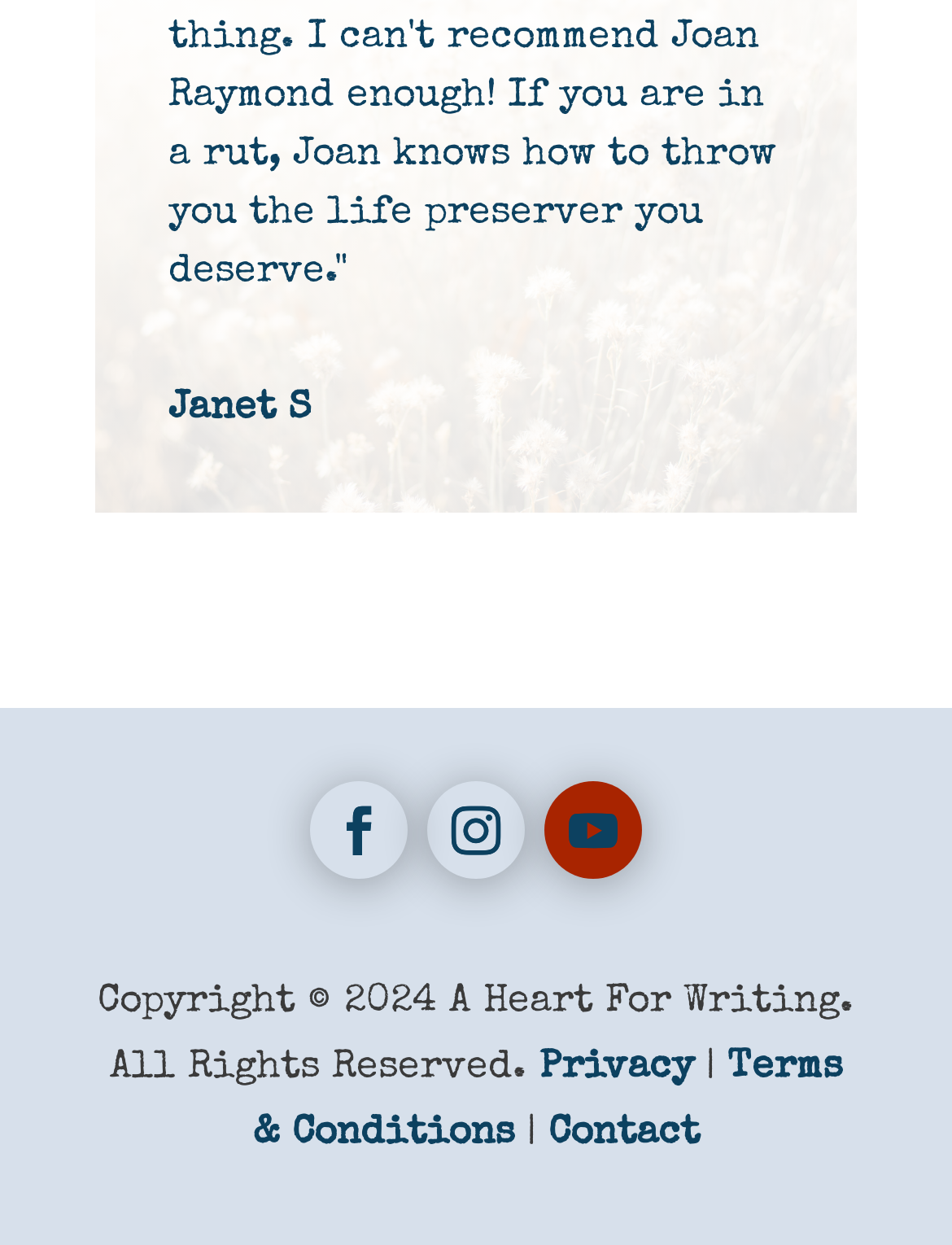How many links are there in the footer?
Using the visual information, answer the question in a single word or phrase.

4